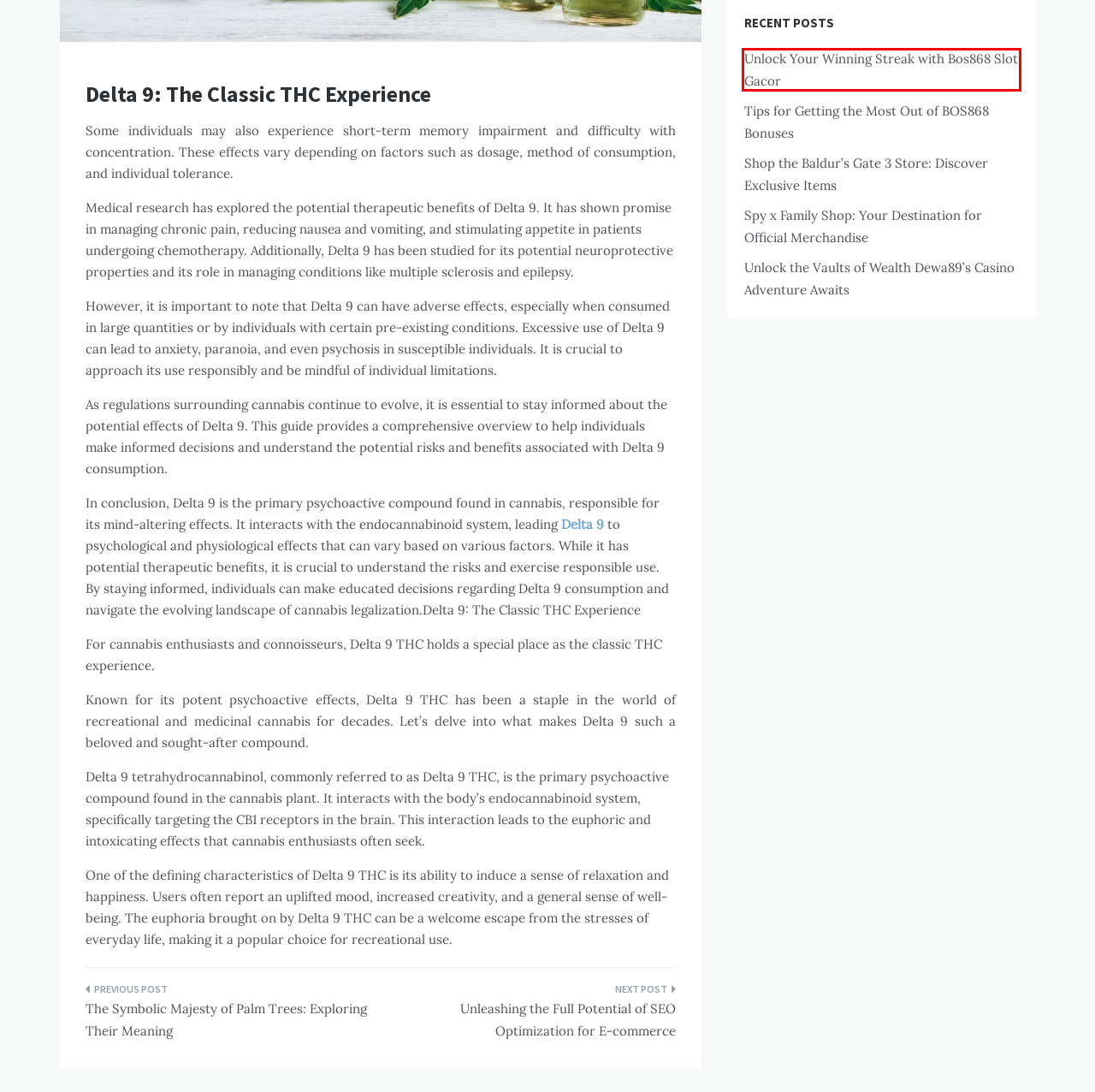Observe the screenshot of a webpage with a red bounding box highlighting an element. Choose the webpage description that accurately reflects the new page after the element within the bounding box is clicked. Here are the candidates:
A. Spy x Family Shop: Your Destination for Official Merchandise – Silly Place
B. SEO – Silly Place
C. Shop the Baldur’s Gate 3 Store: Discover Exclusive Items – Silly Place
D. Tips for Getting the Most Out of BOS868 Bonuses – Silly Place
E. Silly Place – Just For Fun
F. Unlock Your Winning Streak with Bos868 Slot Gacor – Silly Place
G. Unlock the Vaults of Wealth Dewa89’s Casino Adventure Awaits – Silly Place
H. The Symbolic Majesty of Palm Trees: Exploring Their Meaning – Silly Place

F